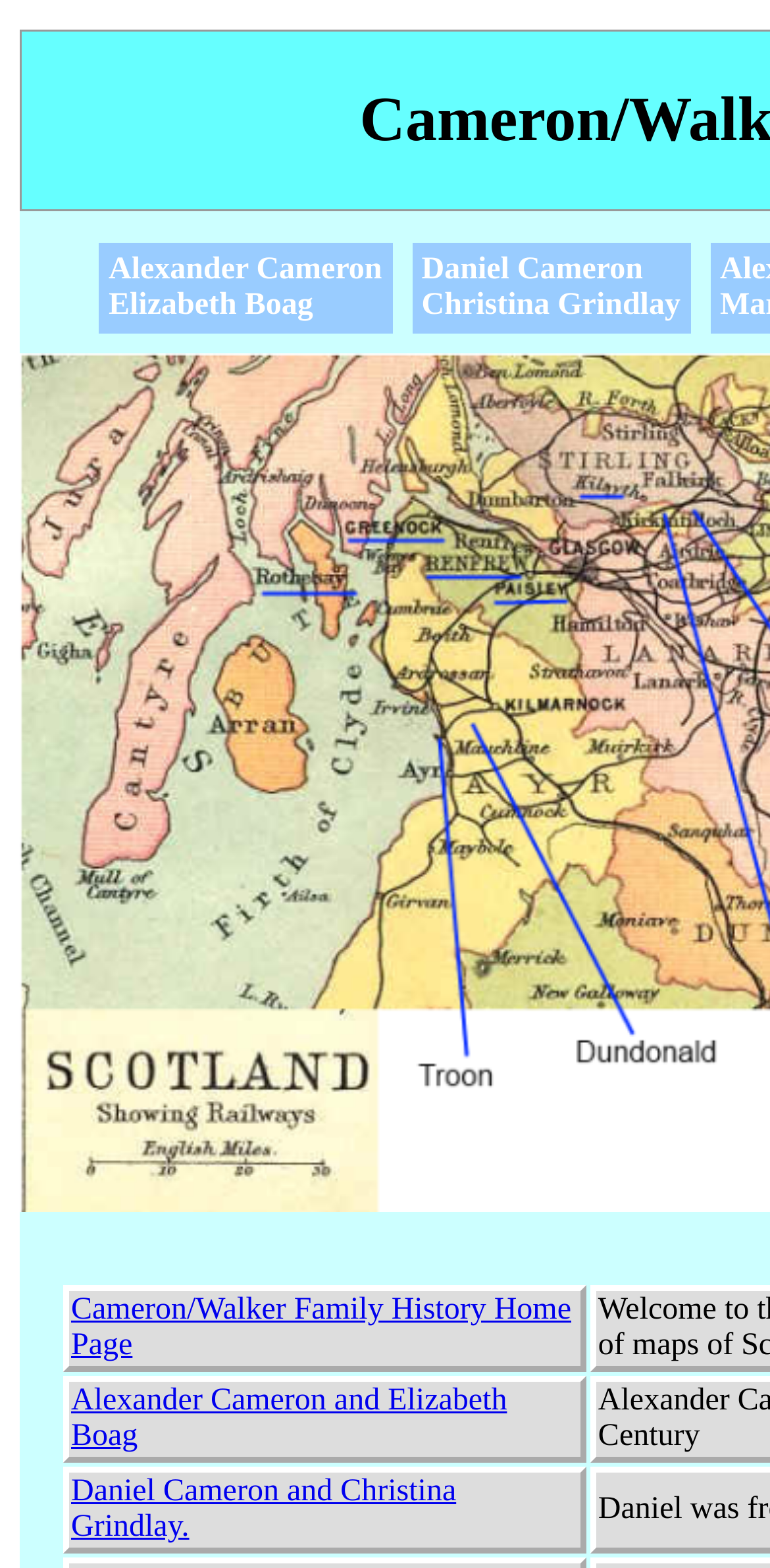How many family history links are on the page? Using the information from the screenshot, answer with a single word or phrase.

3